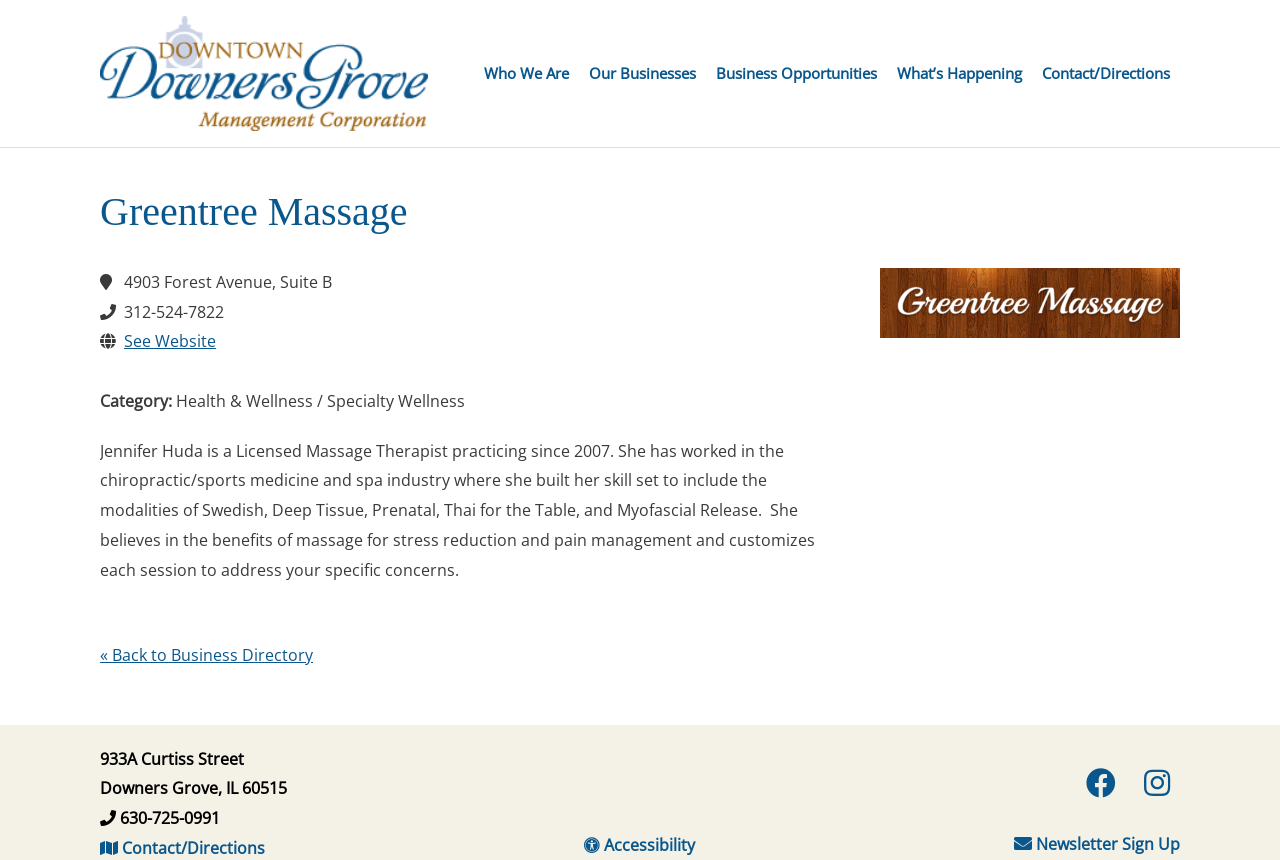Look at the image and write a detailed answer to the question: 
What is the profession of Jennifer Huda?

The profession of Jennifer Huda can be found in the main section of the webpage, which is 'Licensed Massage Therapist'.